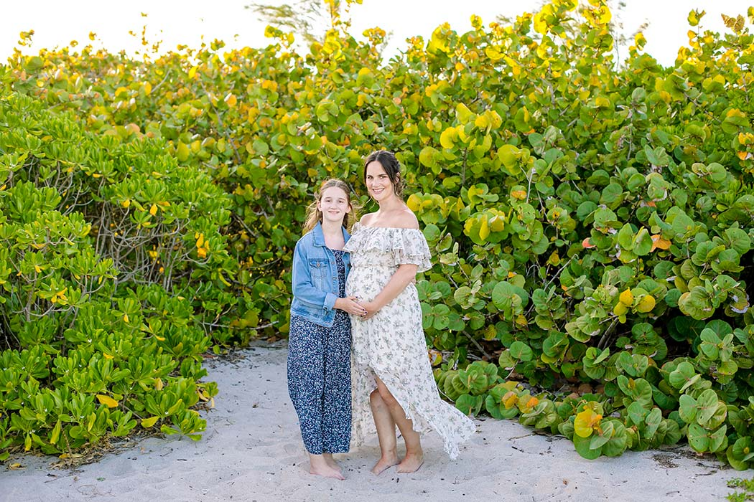Explain the image in a detailed and thorough manner.

In a heartwarming beach maternity photoshoot set against the lush greenery of Dania Beach, a mother and her daughter share a tender moment. The mother, dressed in an elegant off-the-shoulder floral dress, stands barefoot in the soft sand, cradling her baby bump with a warm smile that radiates joy and anticipation. Beside her, her daughter wears a casual denim jacket over a pretty patterned dress, beaming with pride and excitement for the arrival of her brother. The golden sunlight casts a beautiful glow over the duo, highlighting the natural beauty of the beach landscape, where vibrant green foliage complements their cheerful expressions. This intimate scene beautifully captures the bond between mother and daughter, celebrating the joy of family as they prepare for a new chapter in their lives.